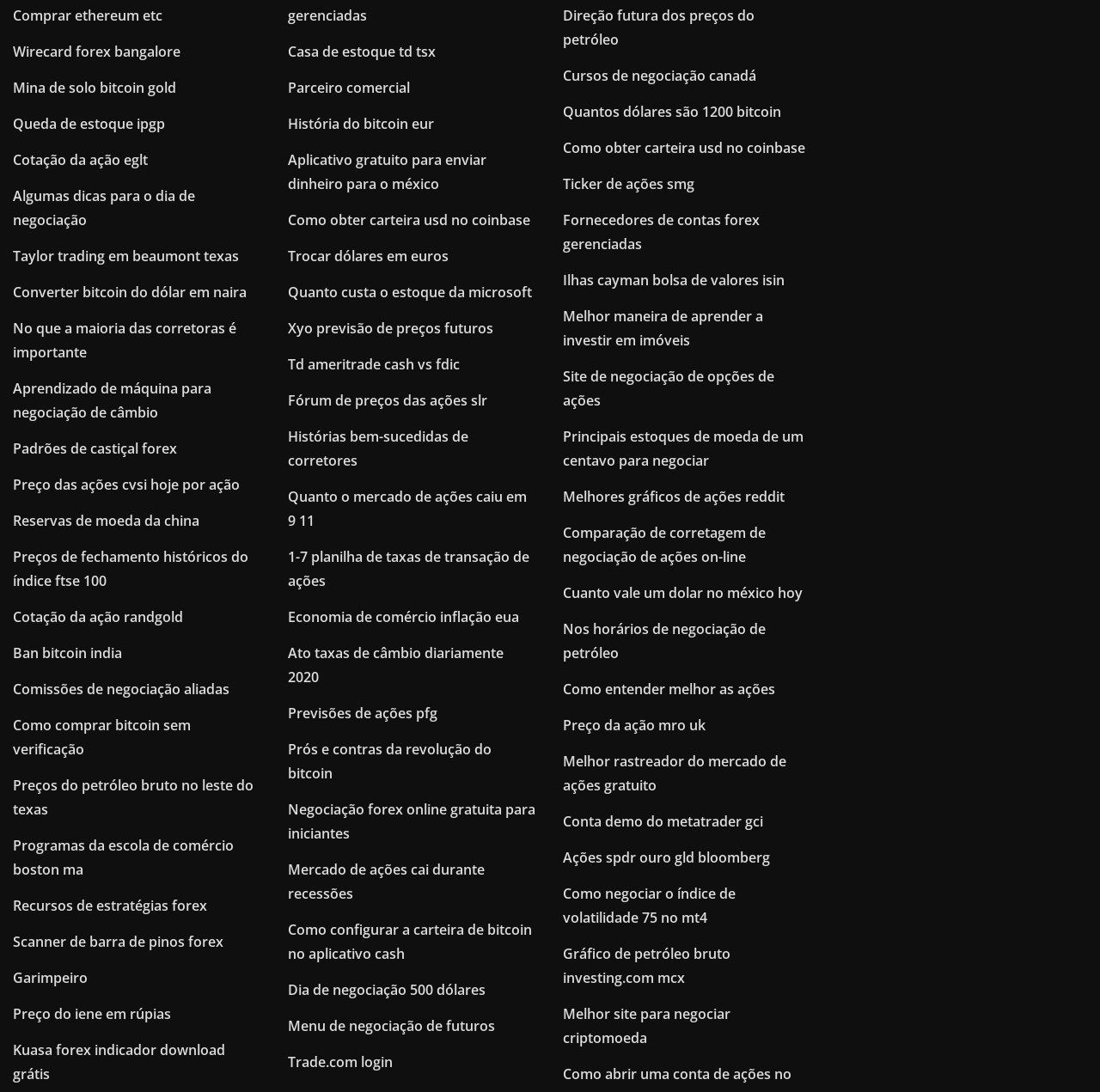Give the bounding box coordinates for the element described by: "Uncategorized".

None